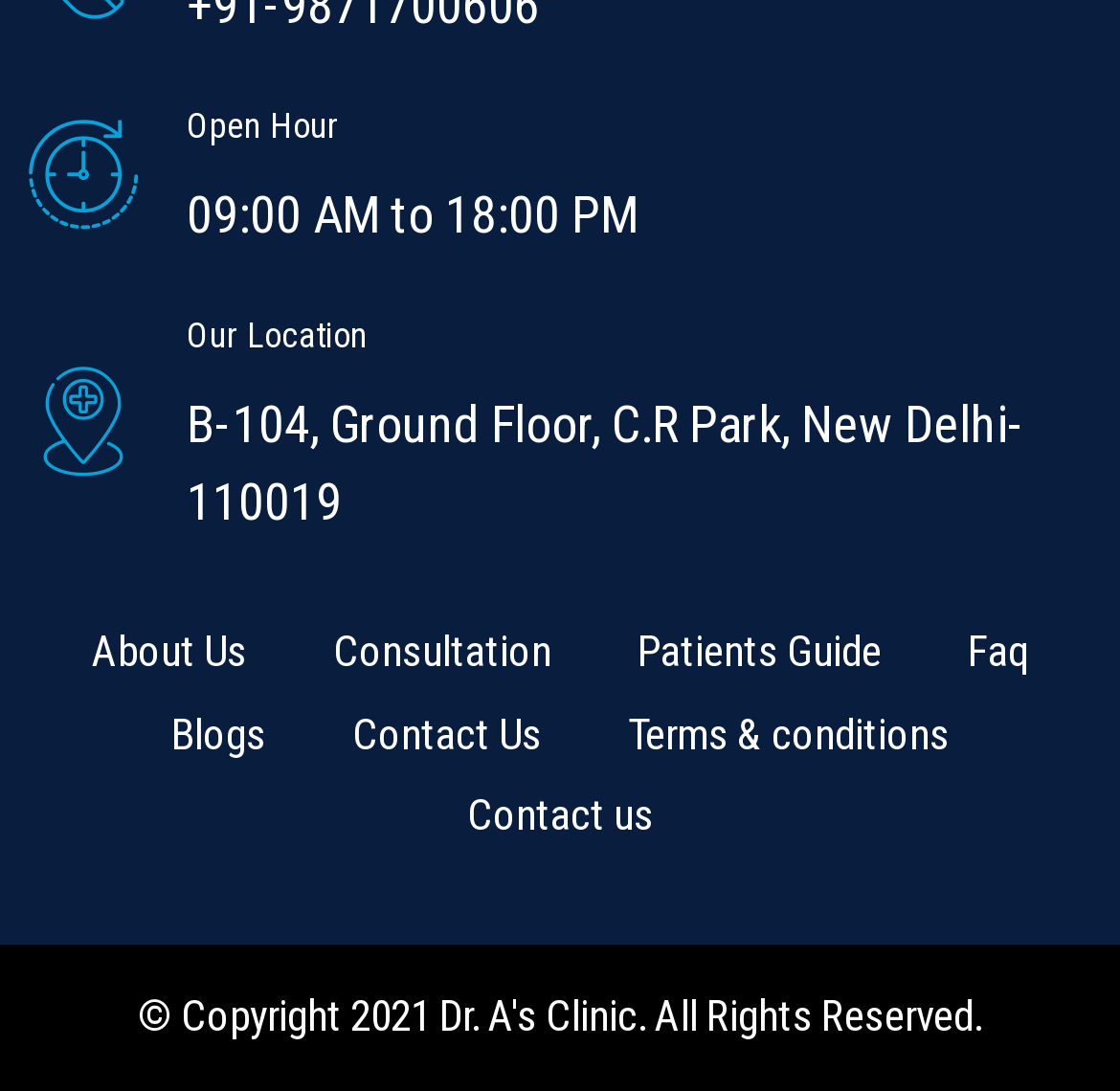Please predict the bounding box coordinates of the element's region where a click is necessary to complete the following instruction: "Read patients guide". The coordinates should be represented by four float numbers between 0 and 1, i.e., [left, top, right, bottom].

[0.531, 0.562, 0.826, 0.637]